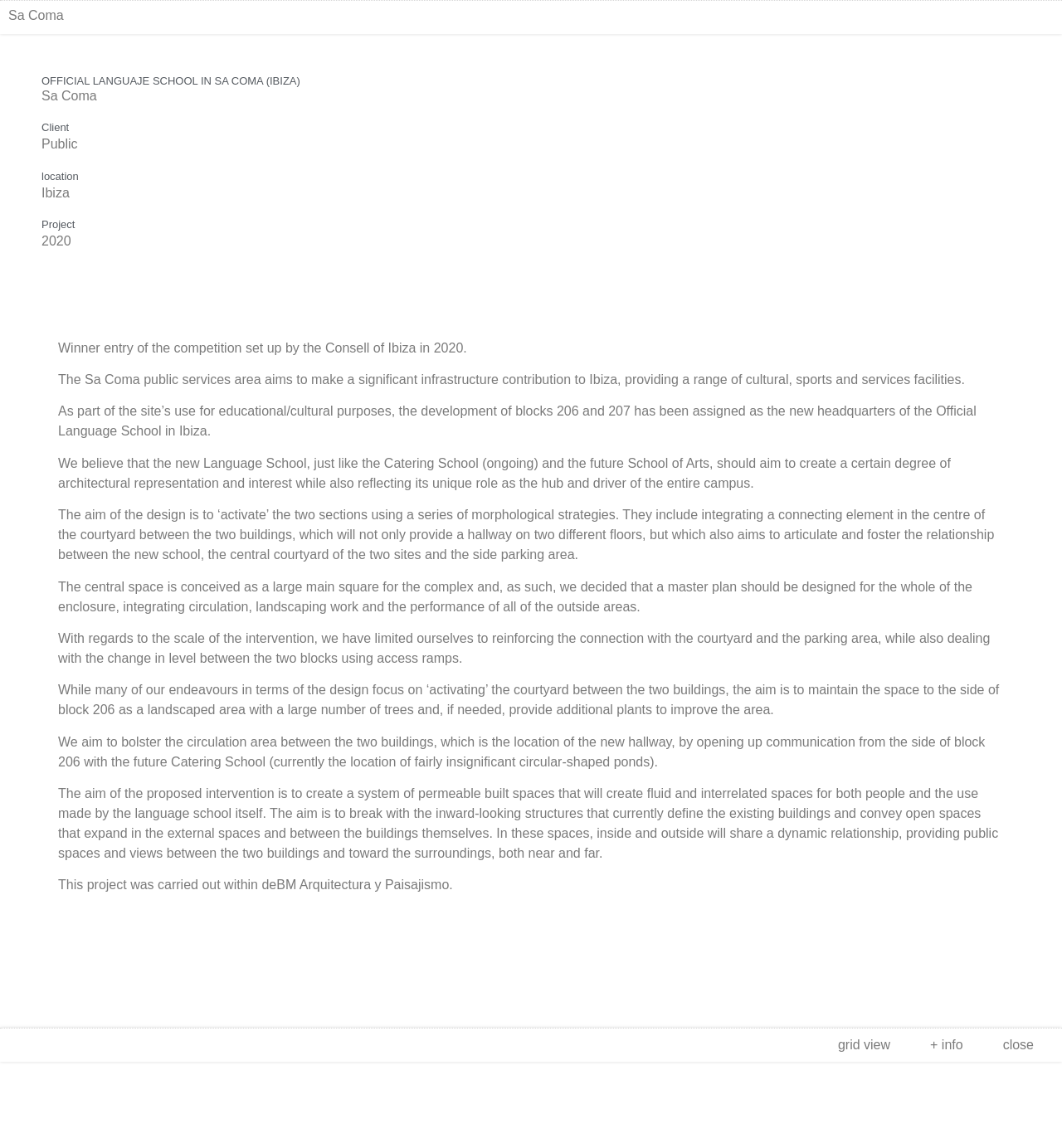Refer to the image and provide an in-depth answer to the question:
Who carried out the project of the Sa Coma public services area?

The project of the Sa Coma public services area was carried out within deBM Arquitectura y Paisajismo, as mentioned at the end of the webpage.